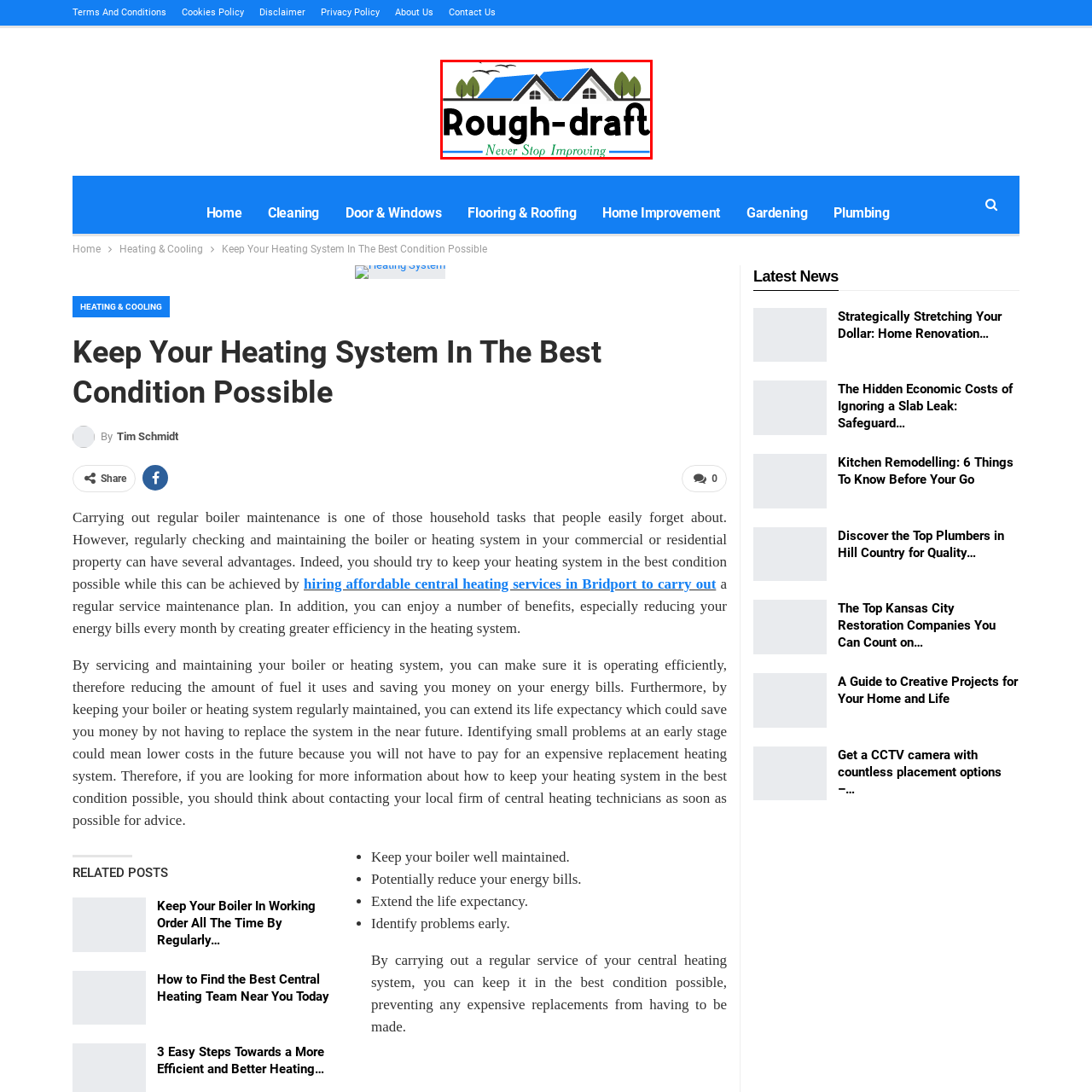What is the font color of the brand name 'Rough-draft'?
Carefully examine the image highlighted by the red bounding box and provide a detailed answer to the question.

The brand name 'Rough-draft' is prominently displayed in bold, black font, emphasizing strength and reliability.